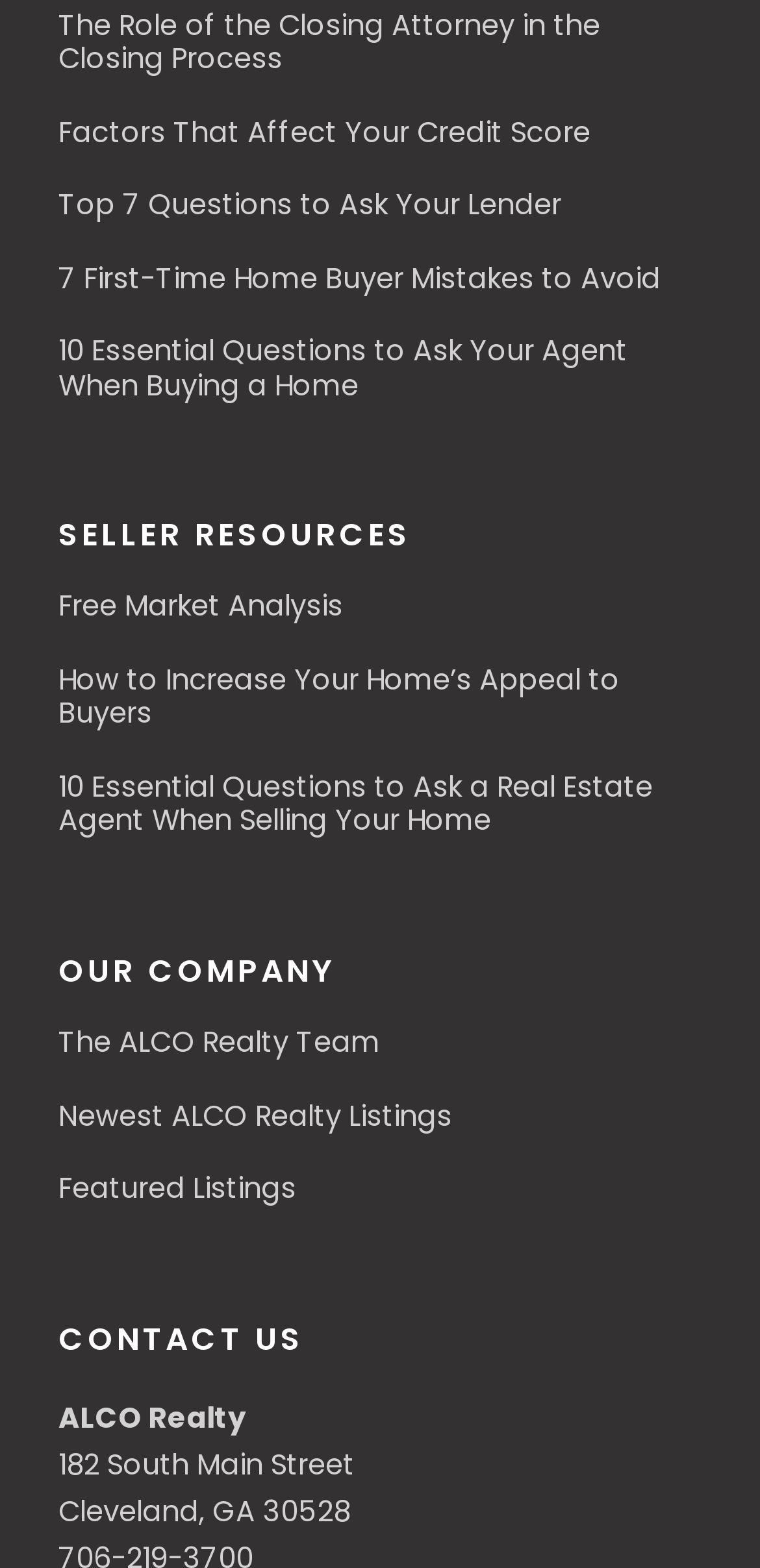Answer the question using only one word or a concise phrase: How many links are under SELLER RESOURCES?

3